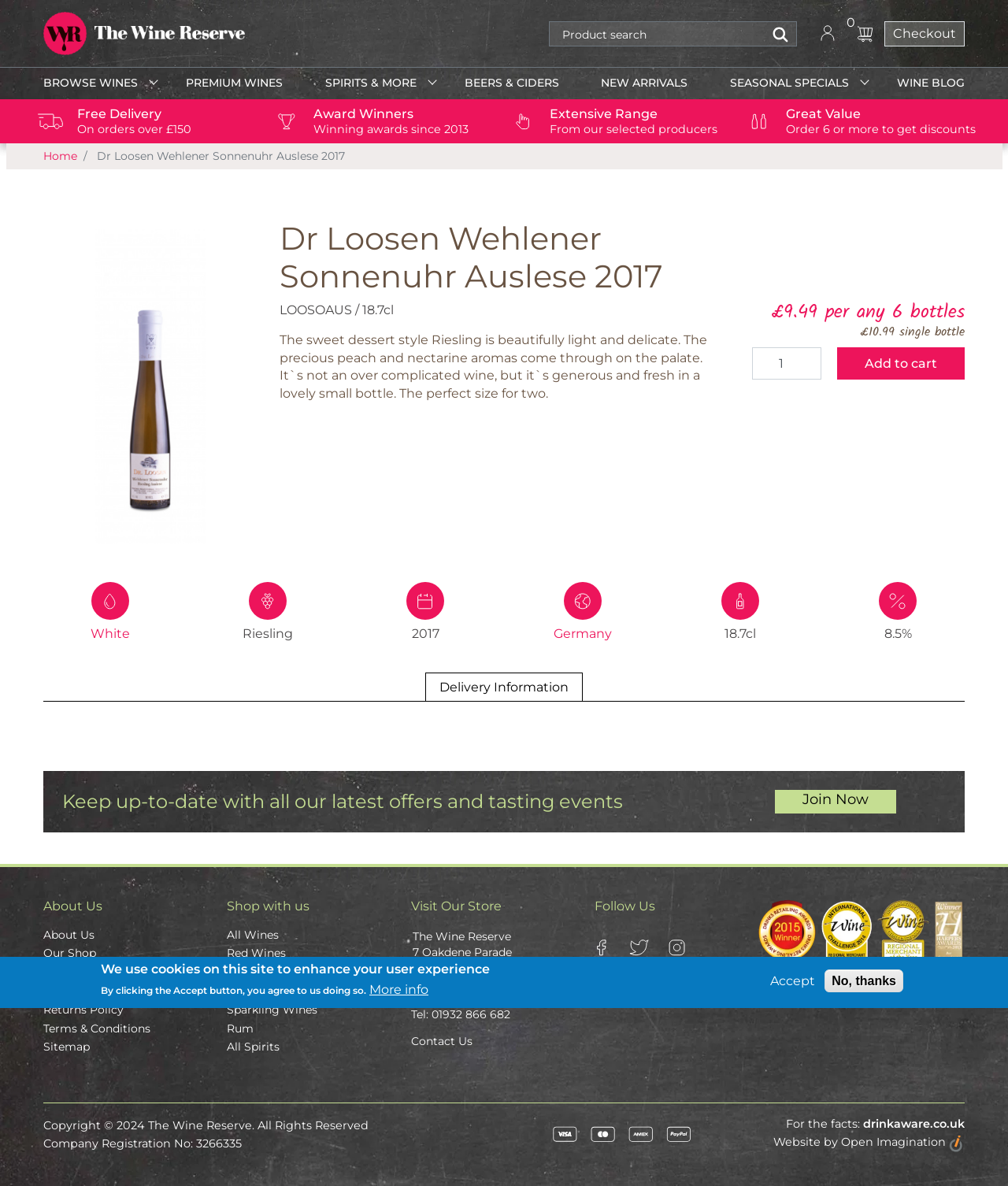Please locate the bounding box coordinates of the element's region that needs to be clicked to follow the instruction: "Search for a product". The bounding box coordinates should be provided as four float numbers between 0 and 1, i.e., [left, top, right, bottom].

[0.545, 0.018, 0.762, 0.04]